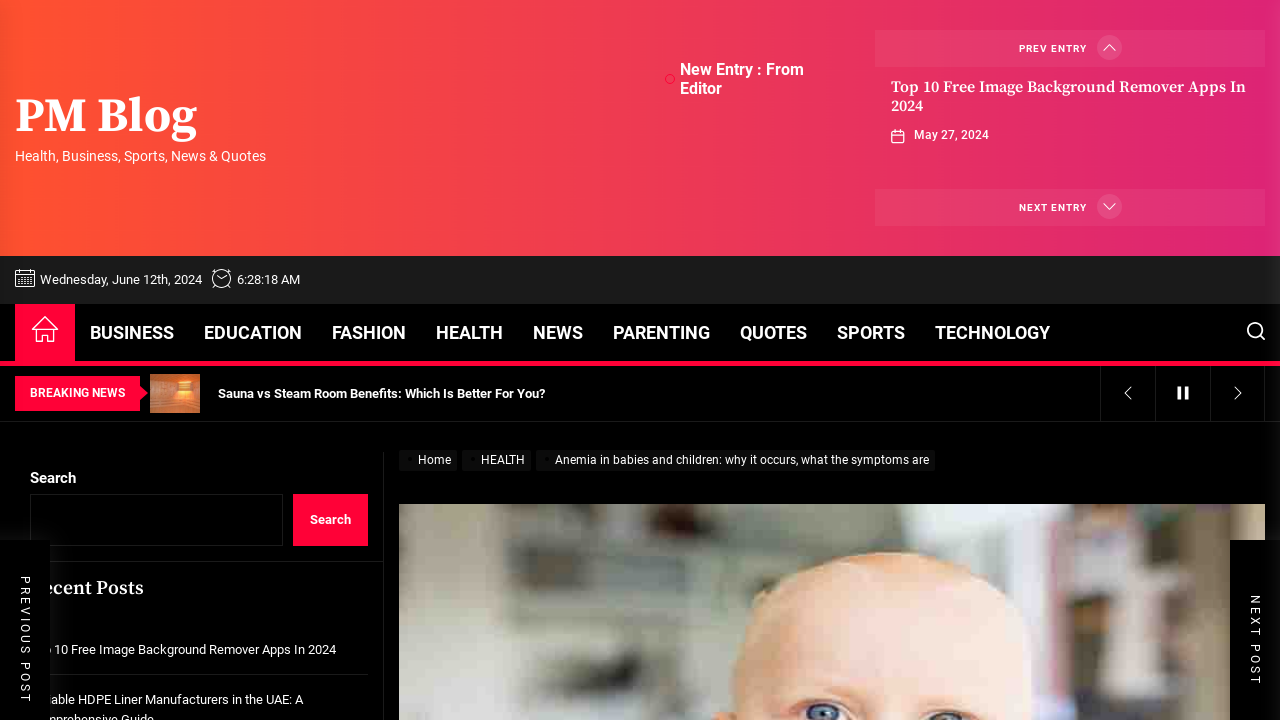Please determine the bounding box coordinates for the element with the description: "May 27, 2024".

[0.714, 0.884, 0.773, 0.909]